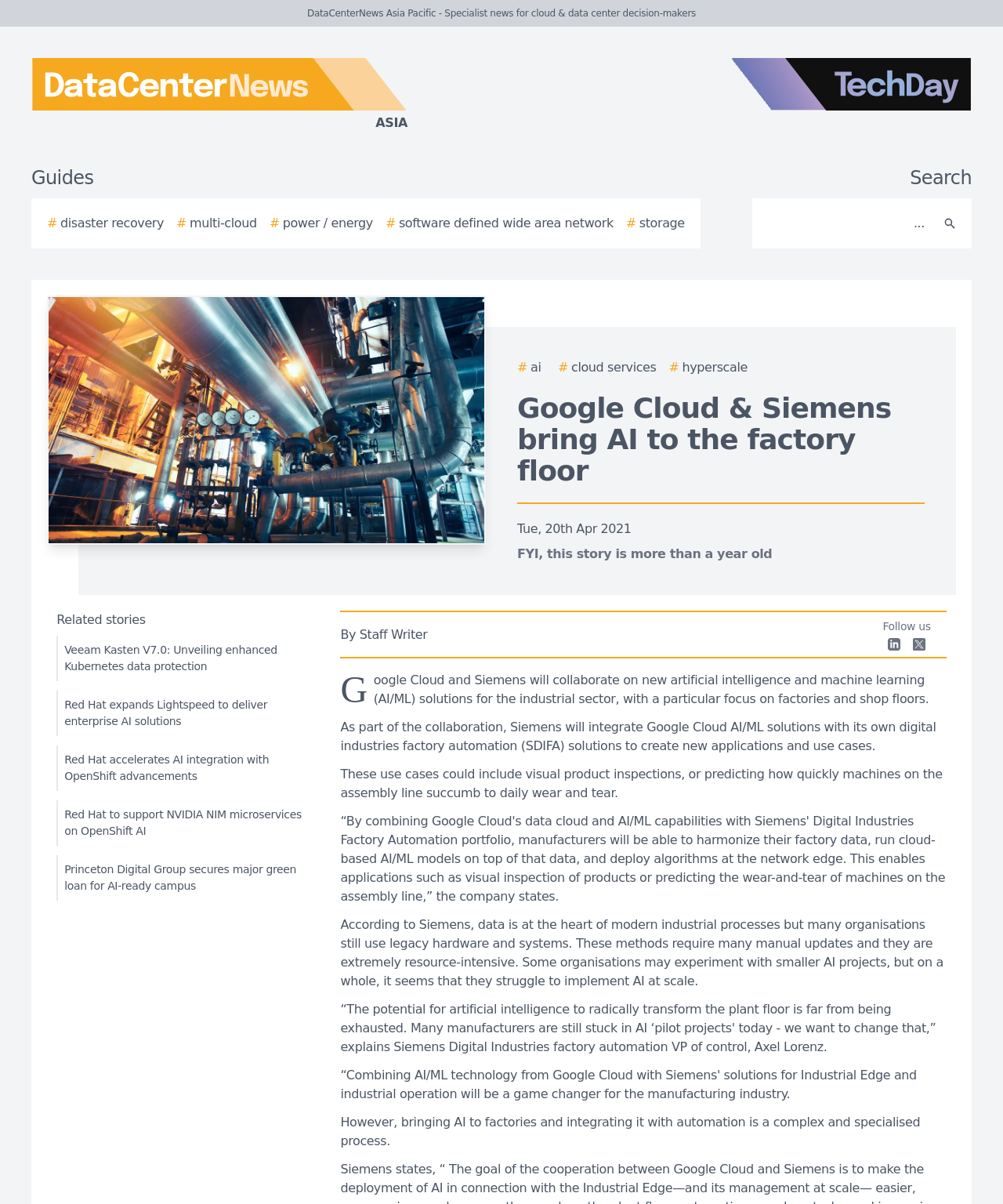Specify the bounding box coordinates of the element's area that should be clicked to execute the given instruction: "Check the related story about Veeam Kasten V7.0". The coordinates should be four float numbers between 0 and 1, i.e., [left, top, right, bottom].

[0.056, 0.528, 0.314, 0.566]